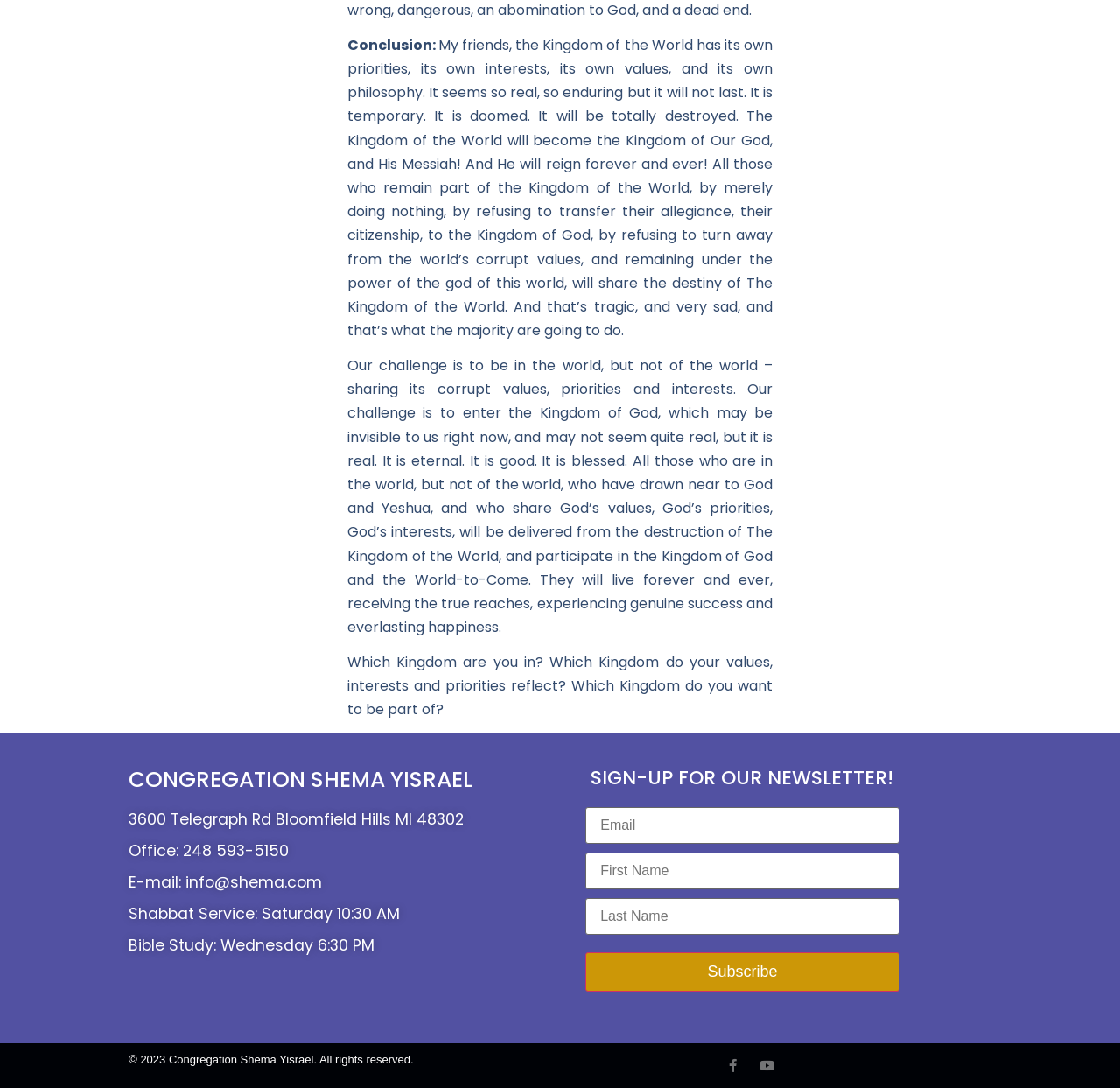From the given element description: "name="eael_mailchimp_firstname" placeholder="First Name"", find the bounding box for the UI element. Provide the coordinates as four float numbers between 0 and 1, in the order [left, top, right, bottom].

[0.523, 0.784, 0.803, 0.818]